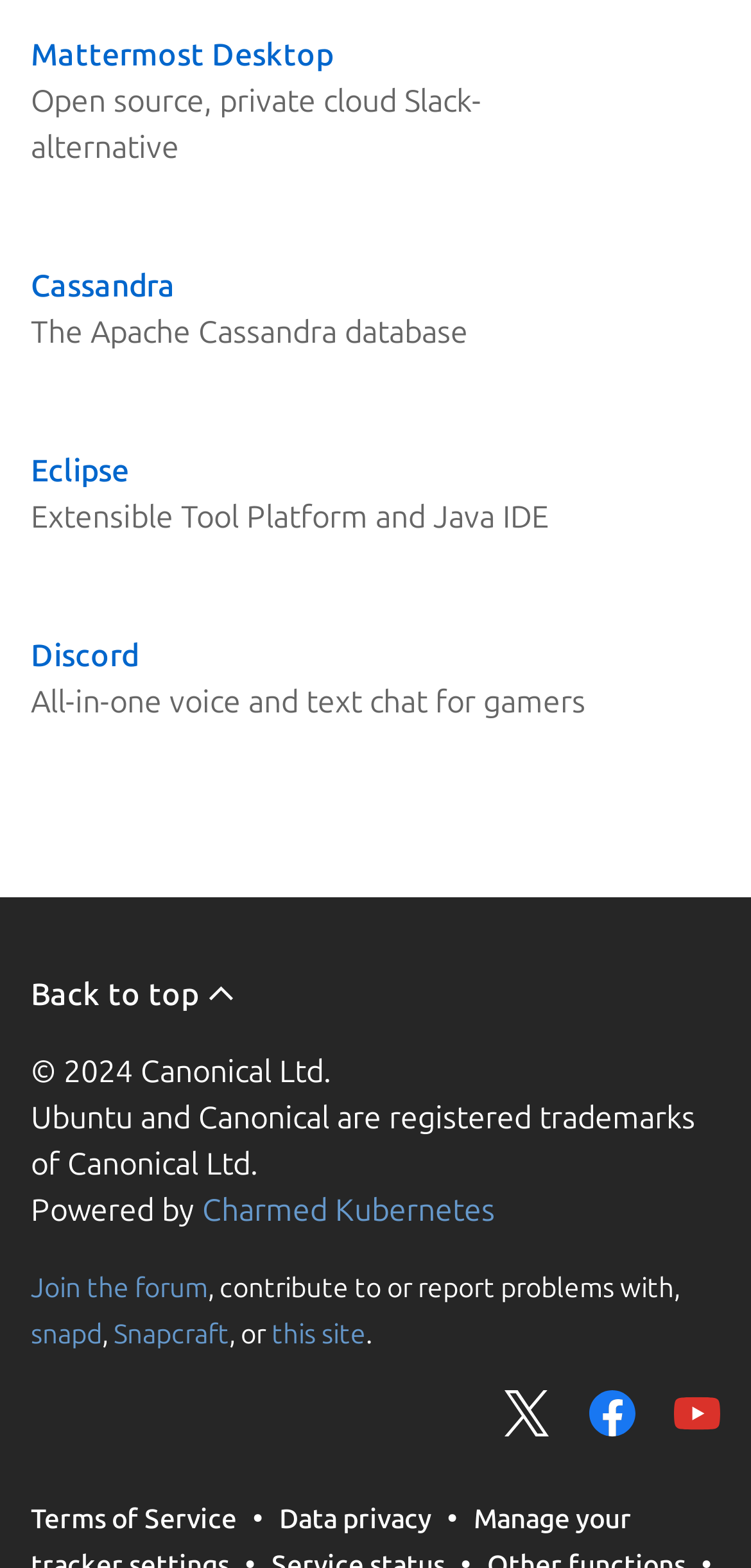What is the first Linux distribution listed?
Please respond to the question thoroughly and include all relevant details.

I looked at the list of Linux distributions and found that the first one is KDE Neon 22.04, which is listed at the top of the page.